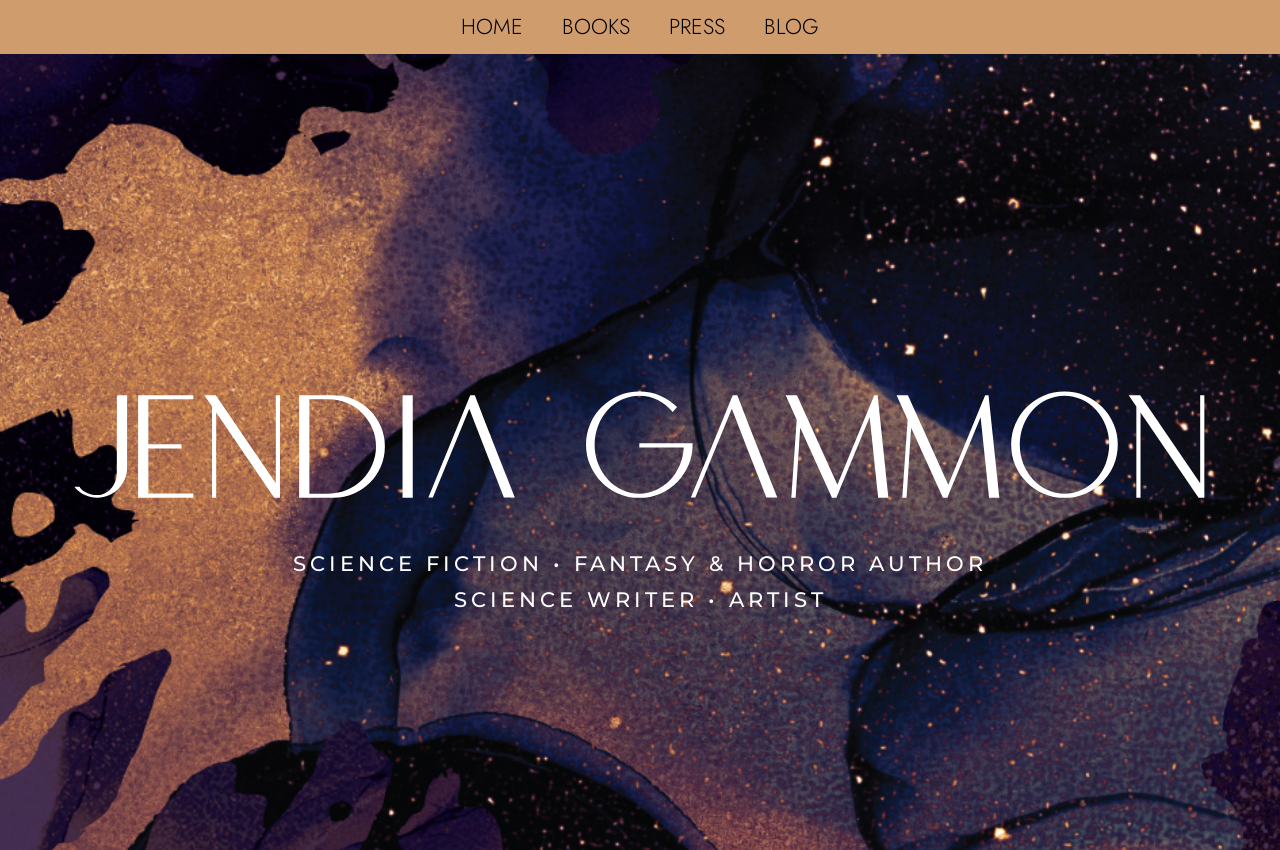What is the name of the image on the webpage?
Look at the screenshot and give a one-word or phrase answer.

name-title-03